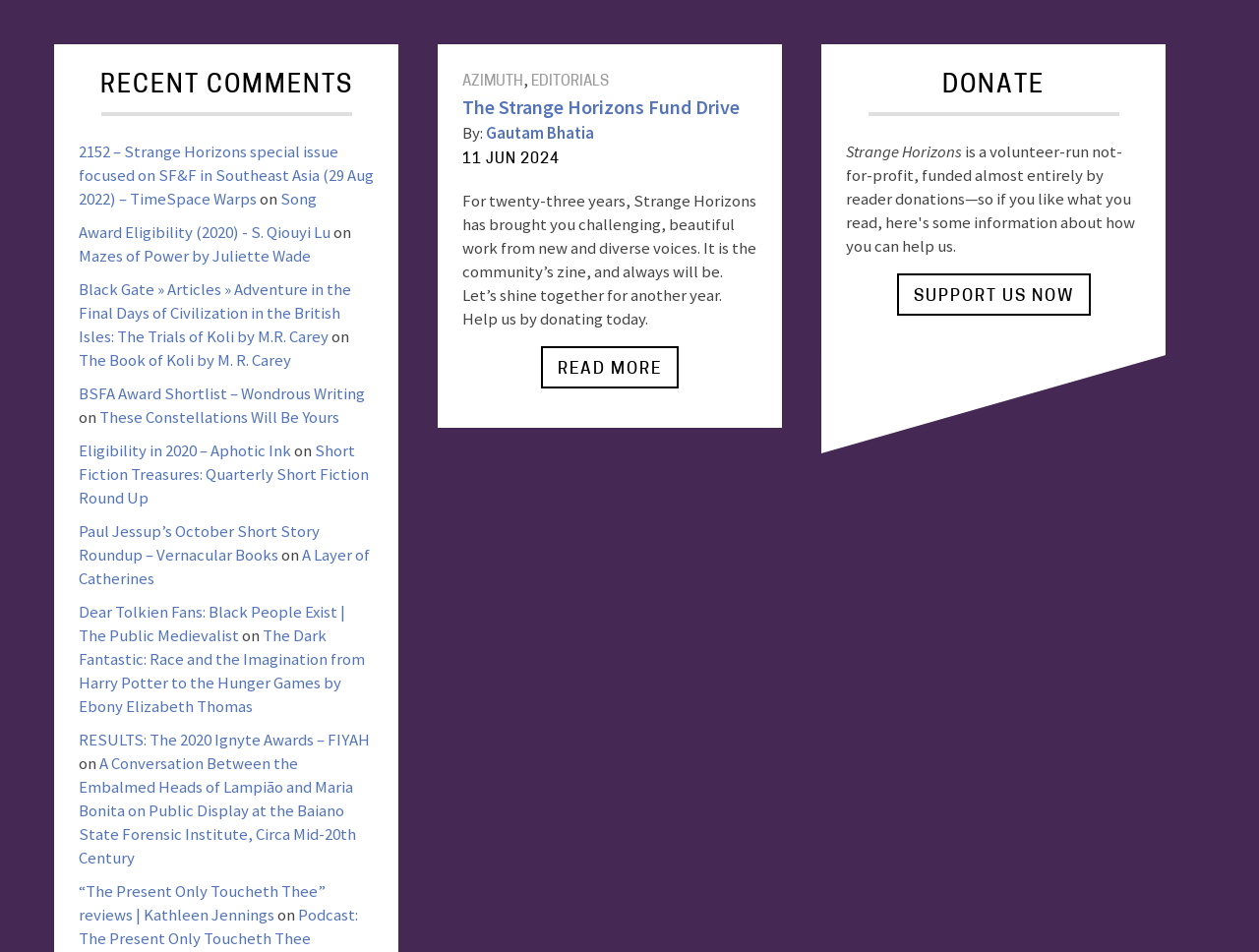Specify the bounding box coordinates for the region that must be clicked to perform the given instruction: "Read the article '2152 – Strange Horizons special issue focused on SF&F in Southeast Asia'".

[0.062, 0.148, 0.297, 0.22]